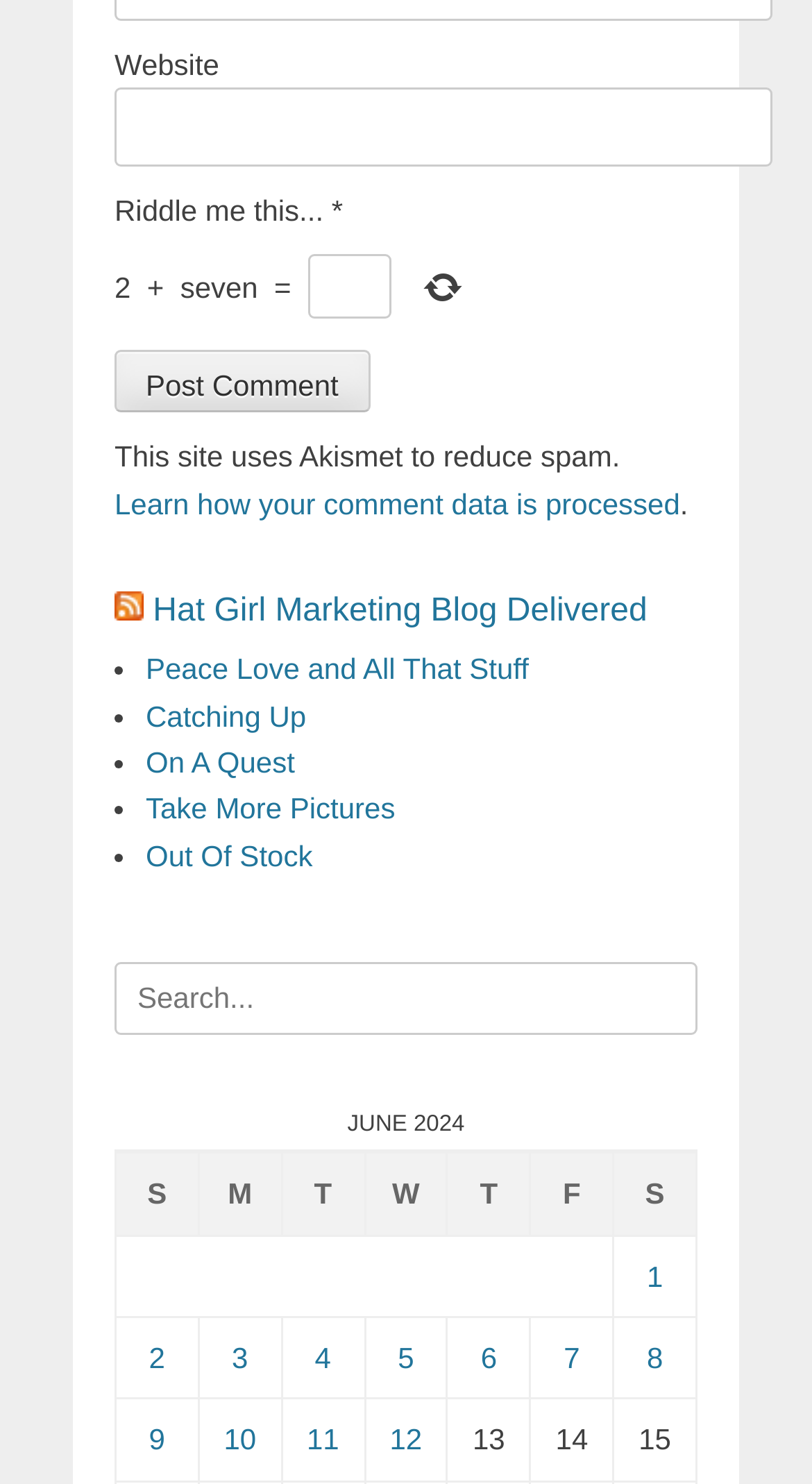Find the bounding box coordinates of the element's region that should be clicked in order to follow the given instruction: "Search for something". The coordinates should consist of four float numbers between 0 and 1, i.e., [left, top, right, bottom].

[0.141, 0.649, 0.859, 0.697]